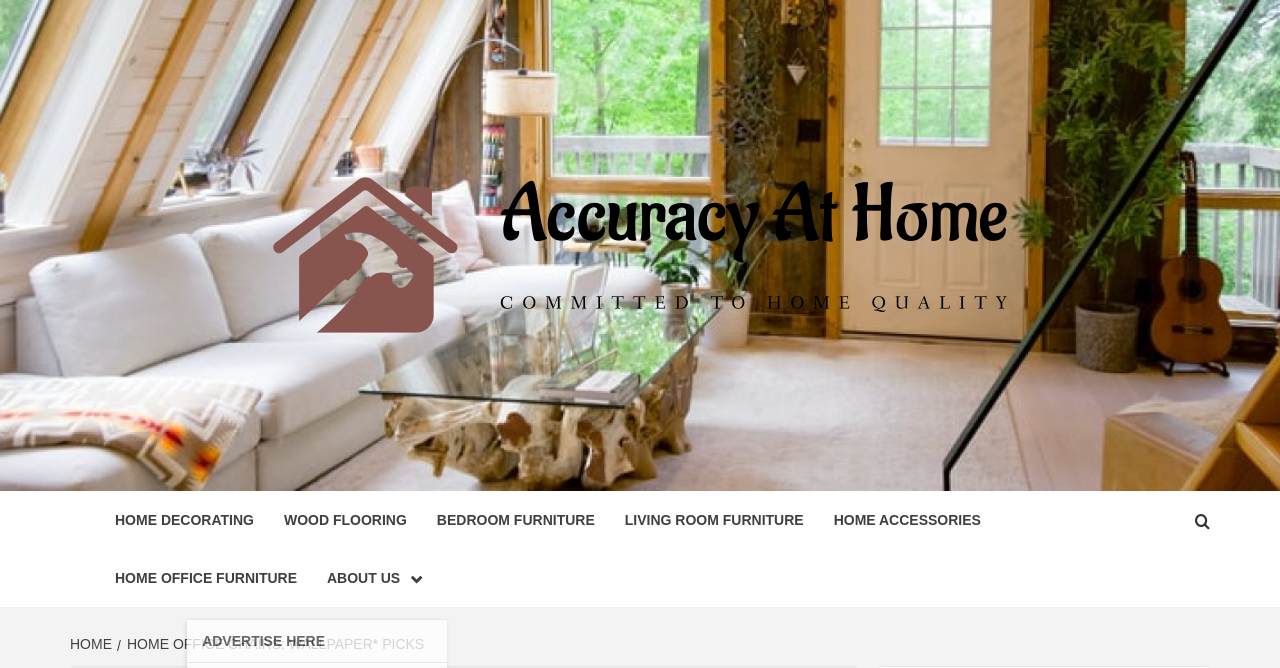Identify the bounding box for the given UI element using the description provided. Coordinates should be in the format (top-left x, top-left y, bottom-right x, bottom-right y) and must be between 0 and 1. Here is the description: Accuracy At Home

[0.055, 0.614, 0.881, 0.781]